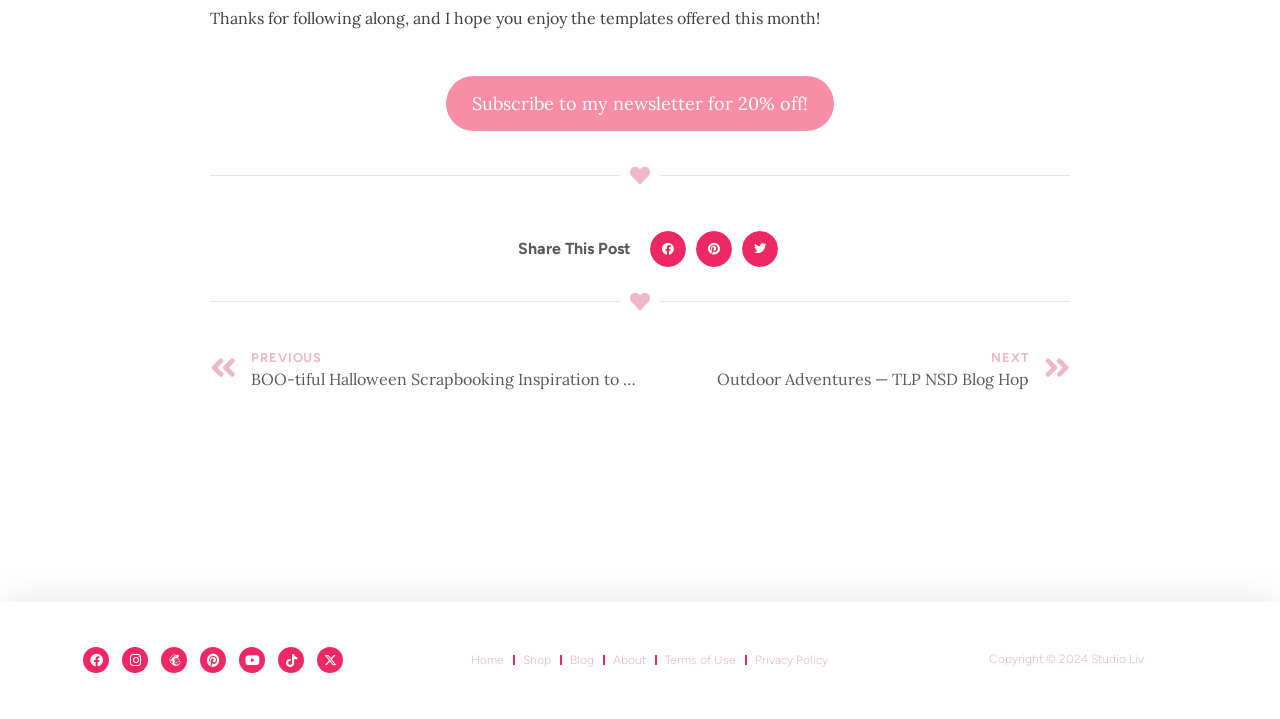Show me the bounding box coordinates of the clickable region to achieve the task as per the instruction: "Read the blog".

None